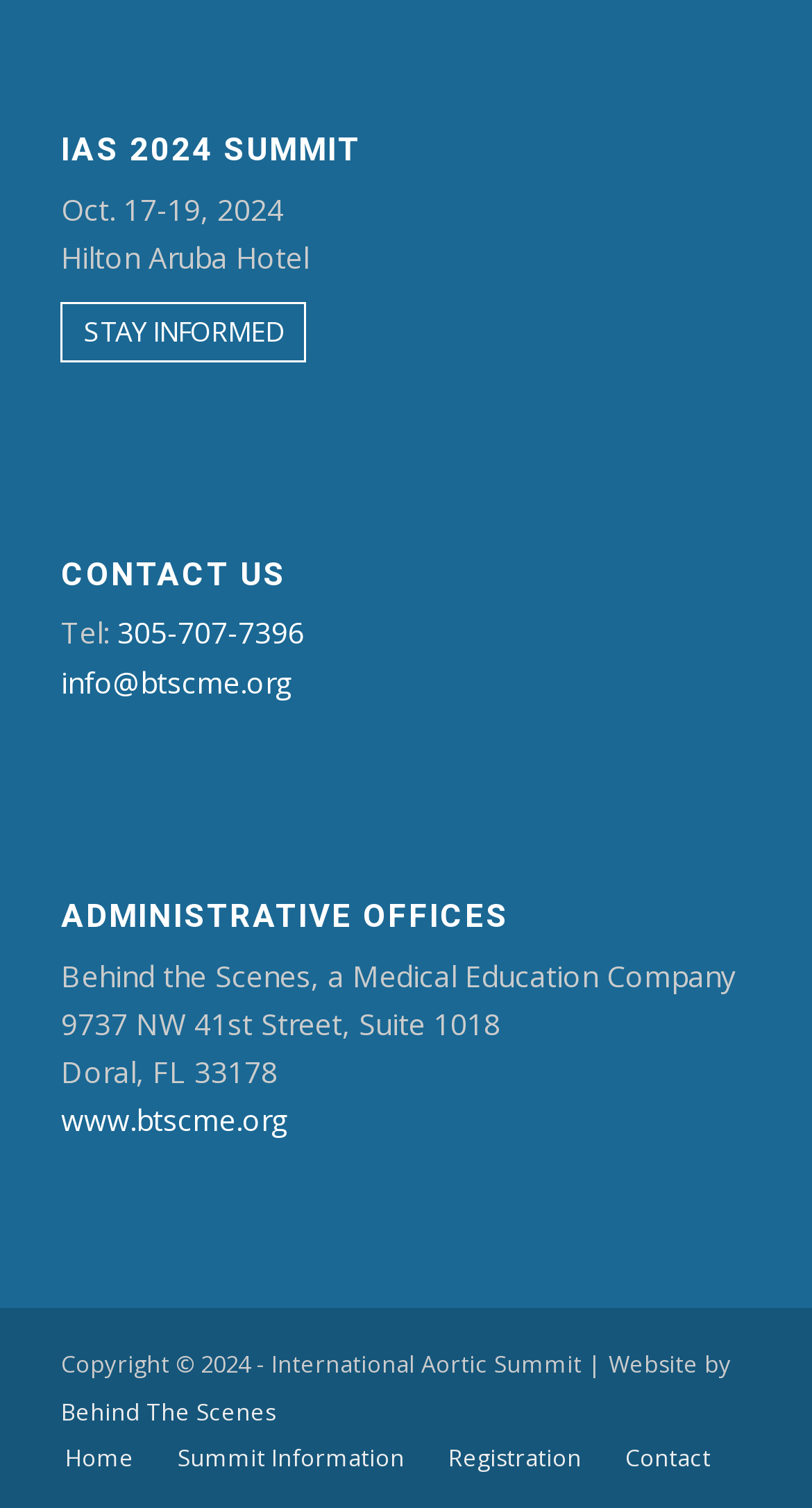Find the bounding box of the web element that fits this description: "Behind The Scenes".

[0.075, 0.926, 0.339, 0.946]